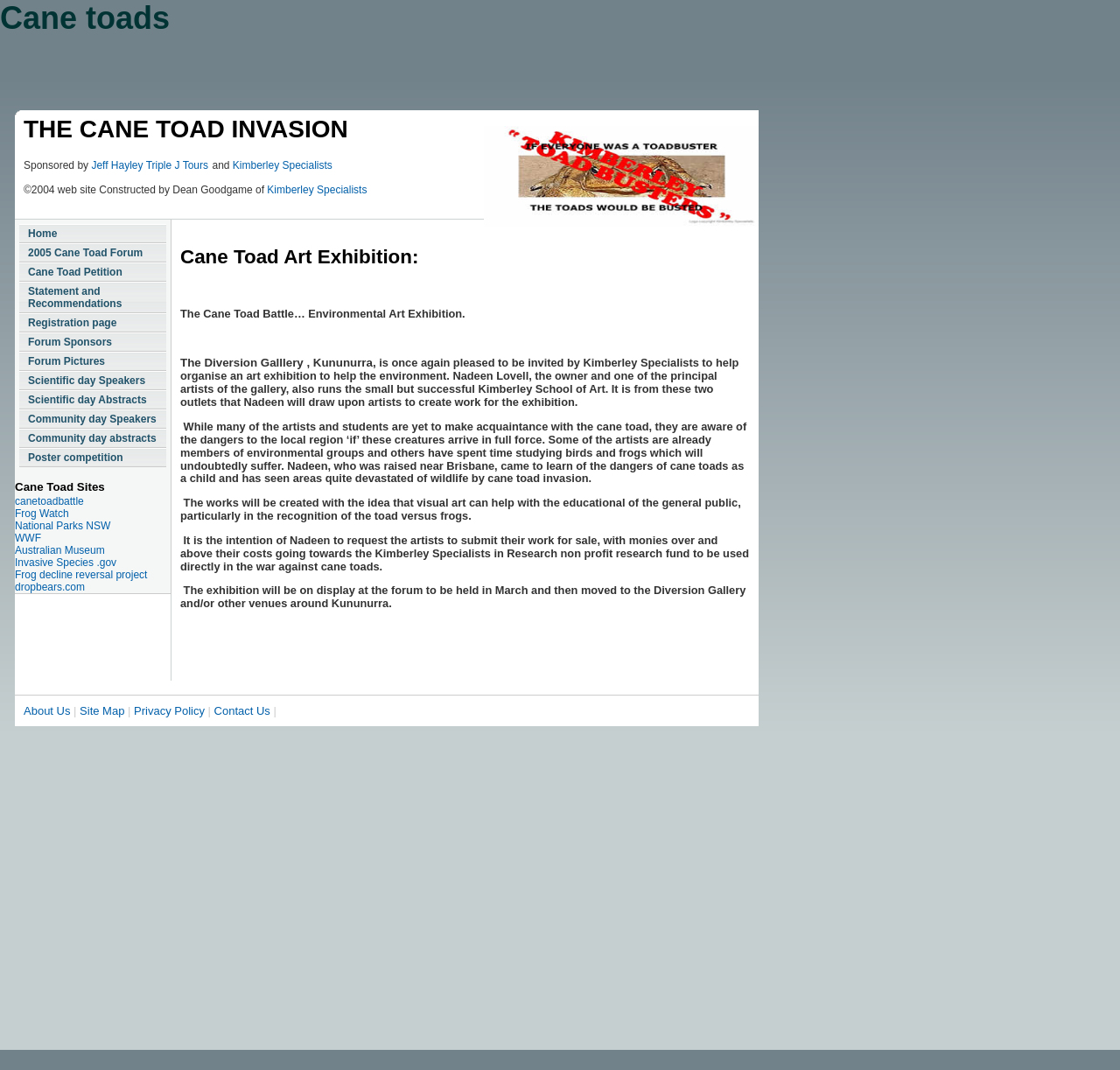Carefully examine the image and provide an in-depth answer to the question: Where will the Cane Toad Art Exhibition be held?

The webpage mentions that the exhibition will be held at the Diversion Gallery in Kununurra, and later possibly at other venues around Kununurra.